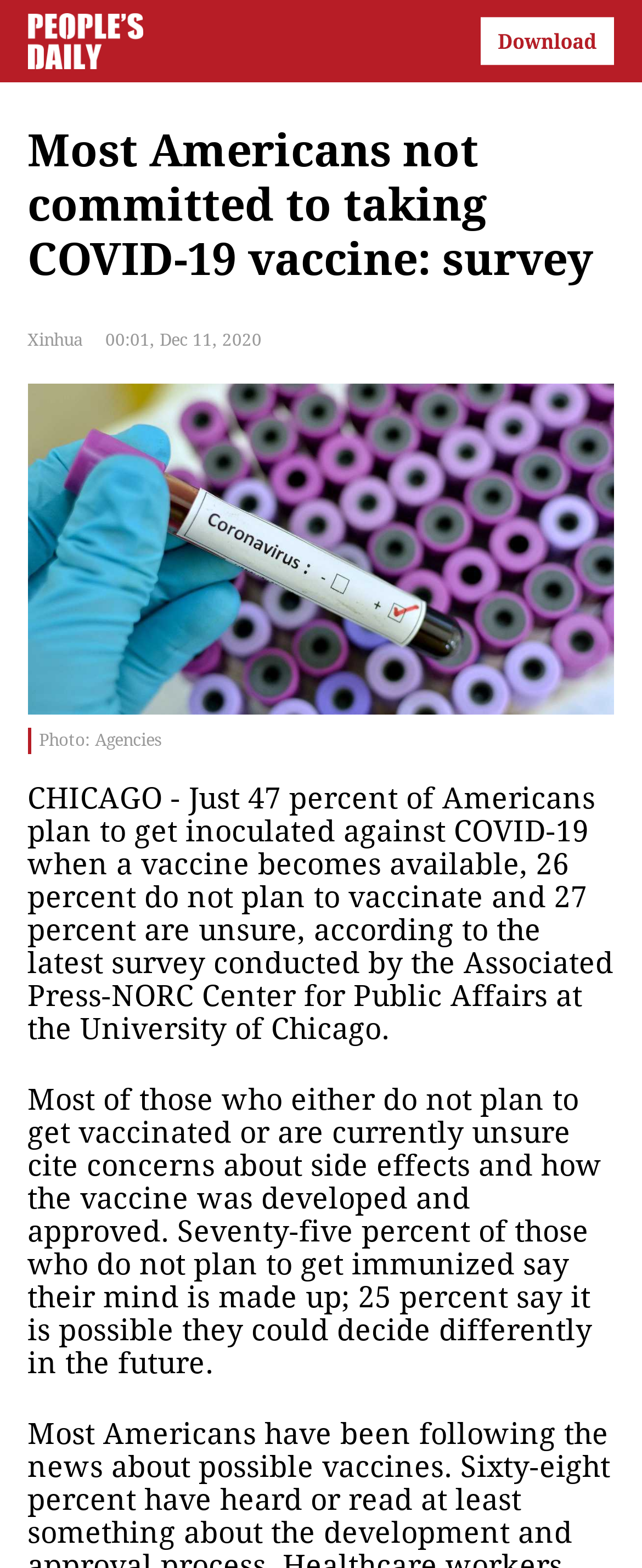What is the source of the latest survey?
Please use the image to deliver a detailed and complete answer.

The text states 'according to the latest survey conducted by the Associated Press-NORC Center for Public Affairs at the University of Chicago.' which indicates that the source of the latest survey is the Associated Press-NORC Center.